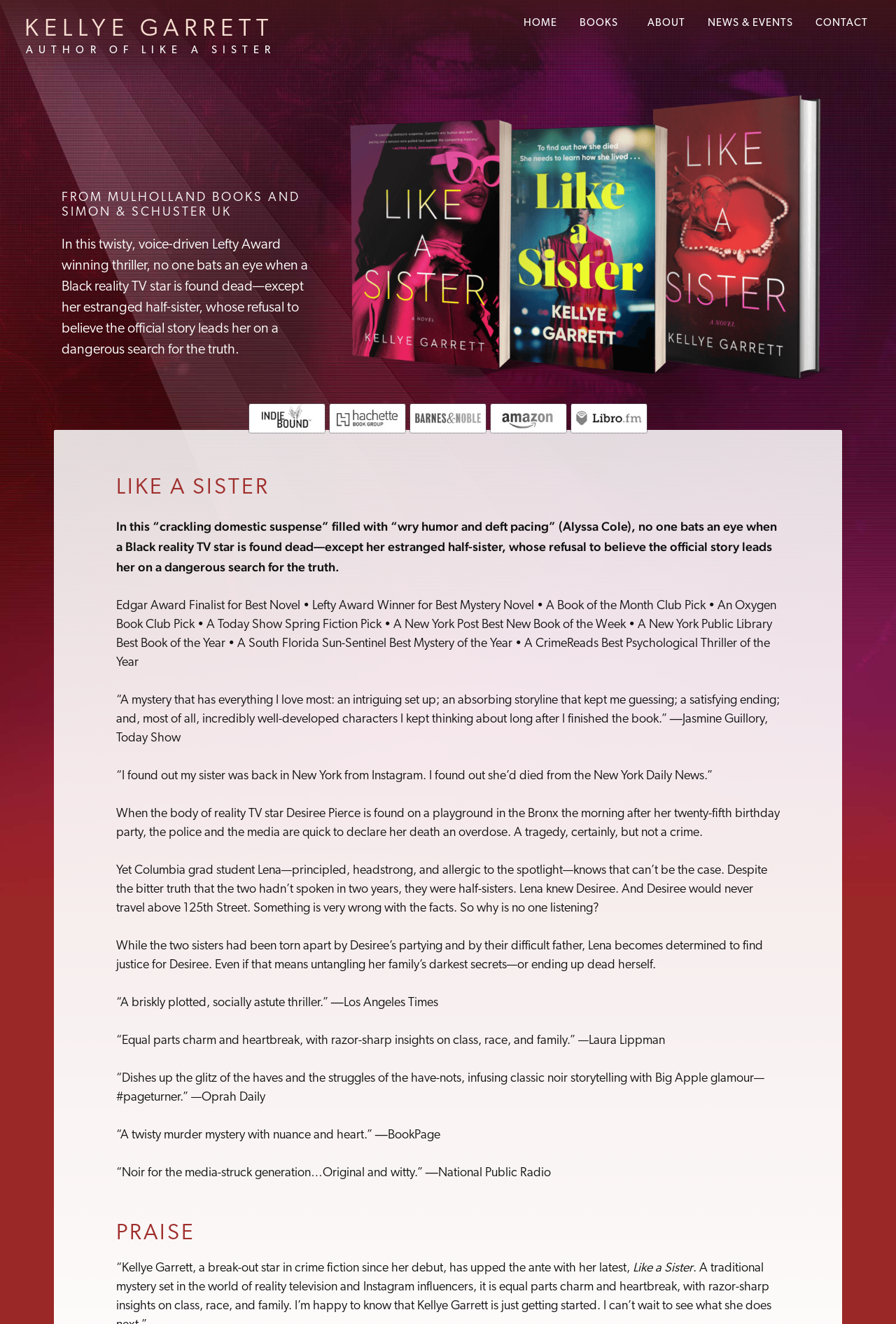Utilize the information from the image to answer the question in detail:
What award did the book win?

The book won the Lefty Award, which is mentioned in the text 'Lefty Award Winner for Best Mystery Novel'.